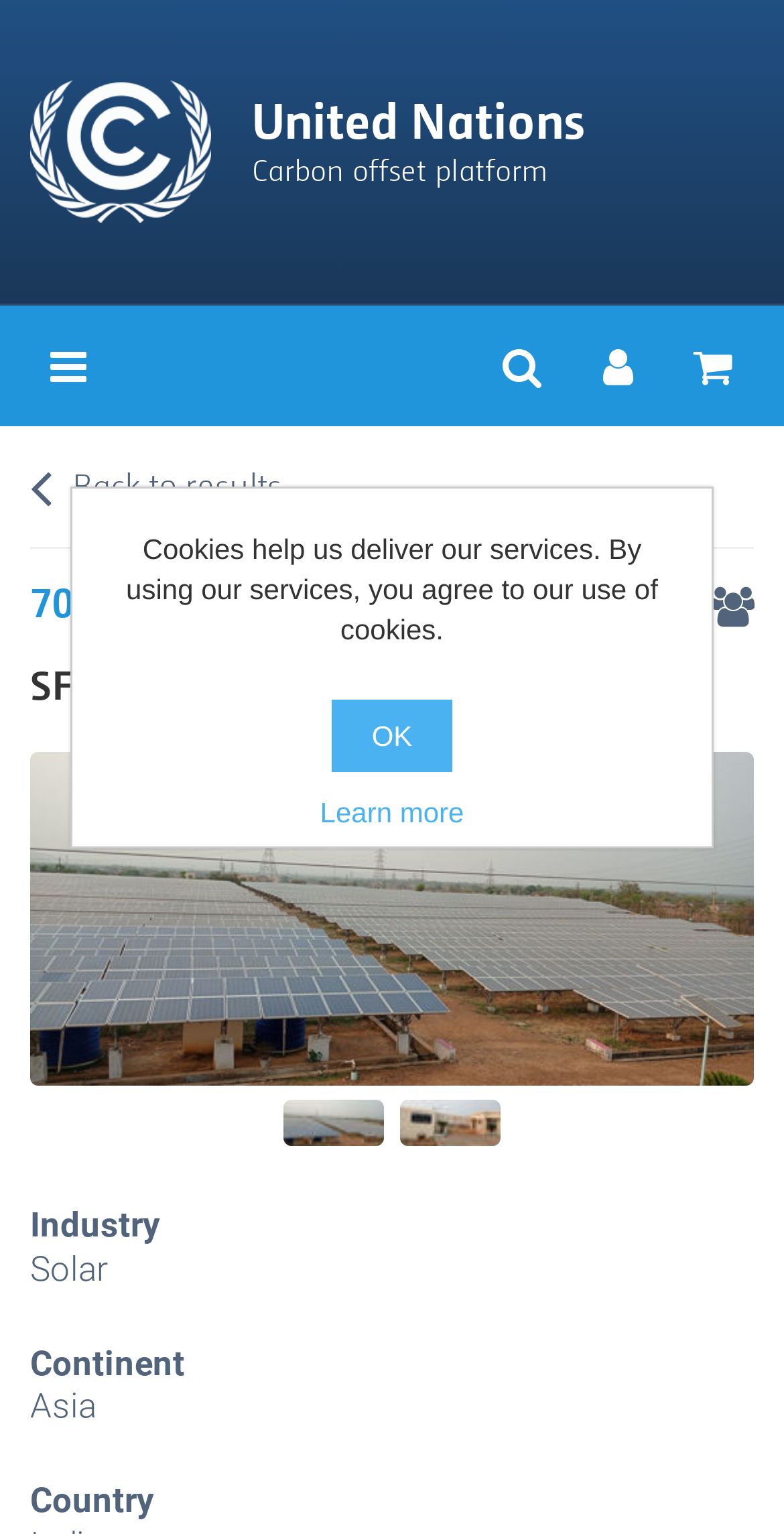What is the purpose of the 'Menu' button?
Kindly answer the question with as much detail as you can.

I found the answer by looking at the button element with the text 'Menu'. The 'hasPopup' property is set to 'menu', and the 'controls' property is set to 'navigation', indicating that the button is used to control navigation on the webpage.